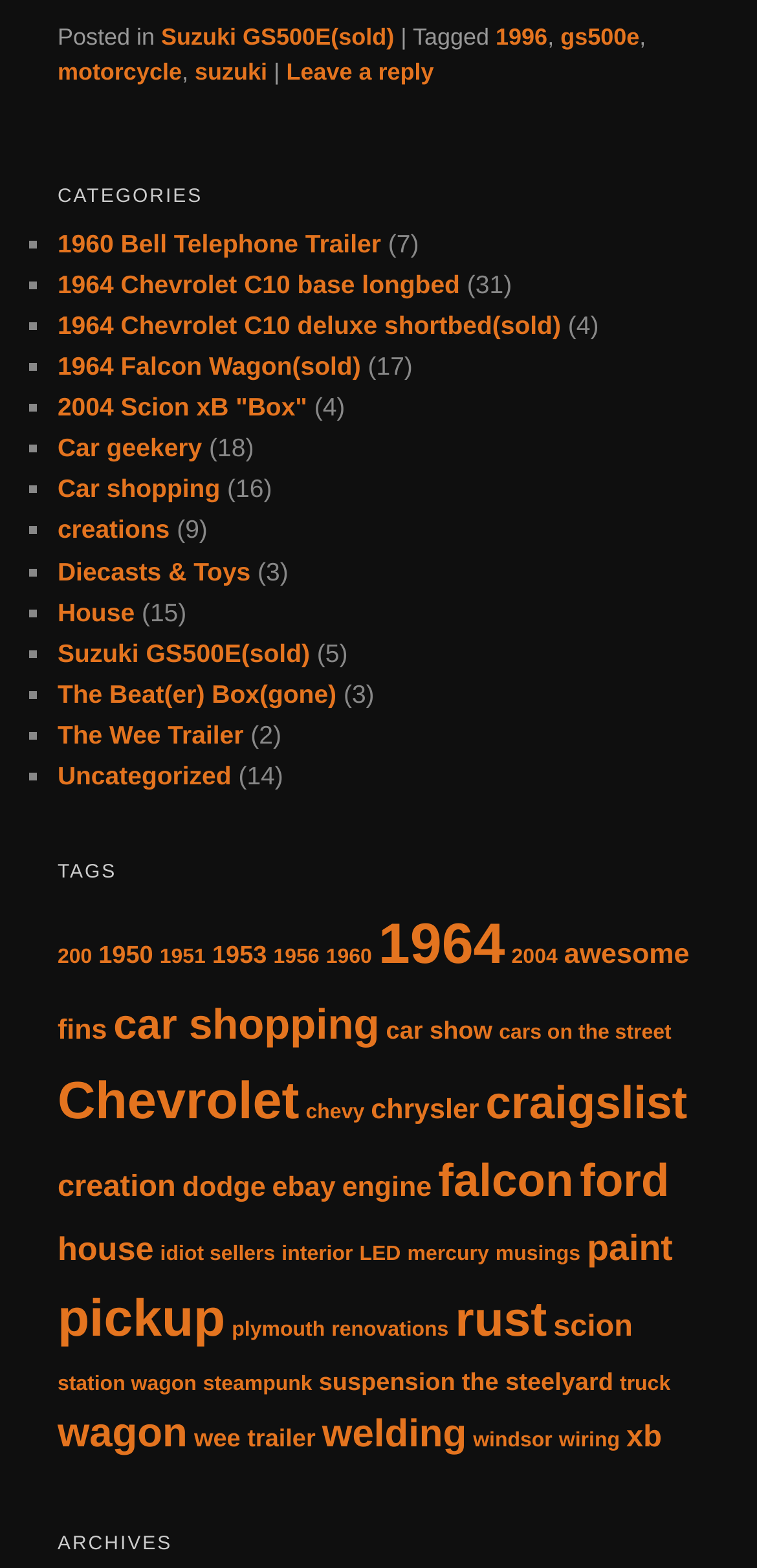What is the most popular category?
Can you provide a detailed and comprehensive answer to the question?

I looked at the numbers in parentheses next to each category and found that 'Uncategorized' has the highest number, which is 14.